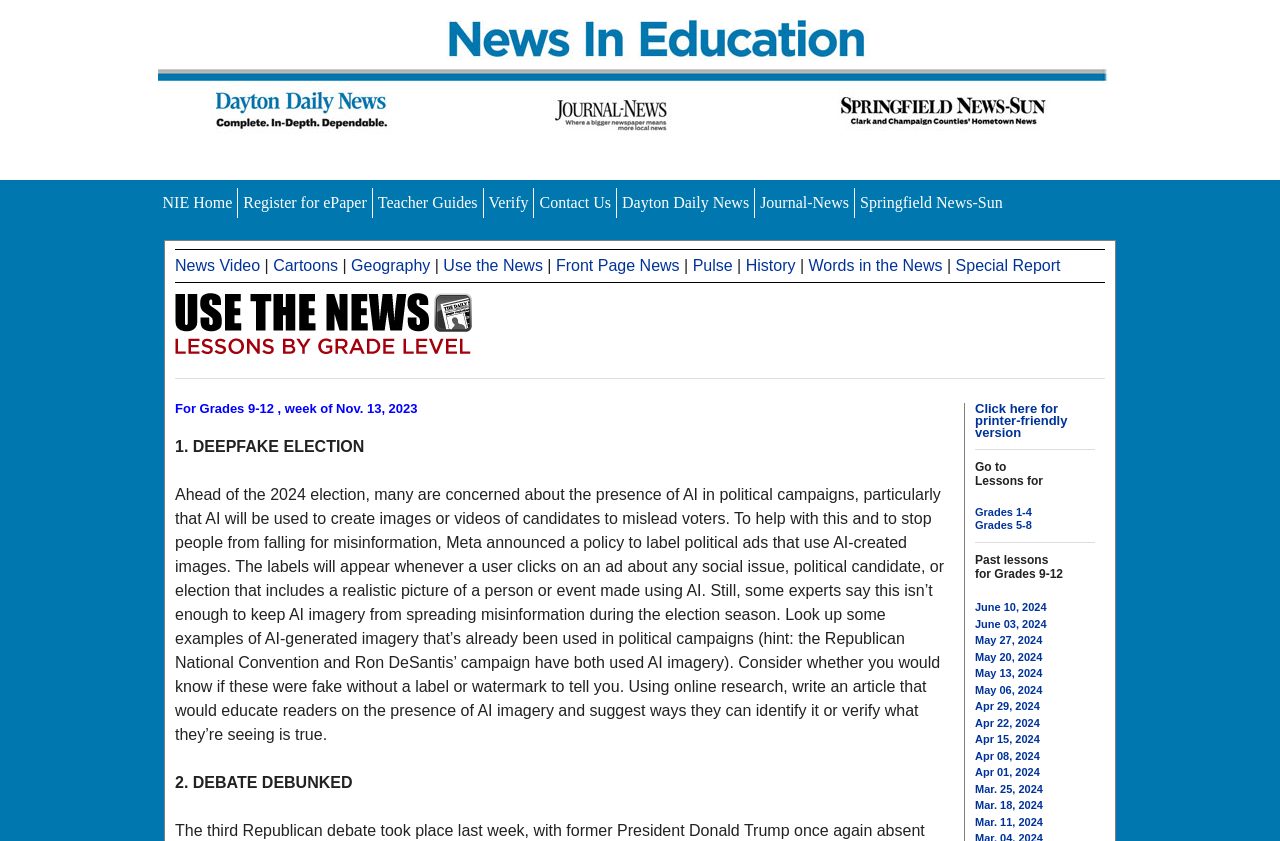Generate a comprehensive description of the webpage content.

The webpage is about NIE (Newspaper in Education) lessons, specifically for Ohio students. At the top, there is a logo with a link to the NIE home page, accompanied by several other links to register for ePaper, teacher guides, verify, contact us, and news sources like Dayton Daily News, Journal-News, and Springfield News-Sun. 

Below the logo, there are several links to news-related topics, including news video, cartoons, geography, use the news, front page news, pulse, history, words in the news, and special report. 

Further down, there is a horizontal separator, followed by a link to a printer-friendly version of the page. Another horizontal separator separates the top section from the main content.

The main content is divided into two sections. On the left, there is a list of links to past lessons for grades 9-12, with dates ranging from April 1, 2024, to June 10, 2024. On the right, there is a section with static text "Go to" and "Lessons for" followed by links to grades 1-4 and 5-8.

Below the main content, there is a section with two static text paragraphs. The first paragraph is about a lesson for grades 9-12, week of November 13, 2023. The second paragraph is a lesson plan about deepfake election, which discusses the use of AI-generated images in political campaigns and how to identify them.